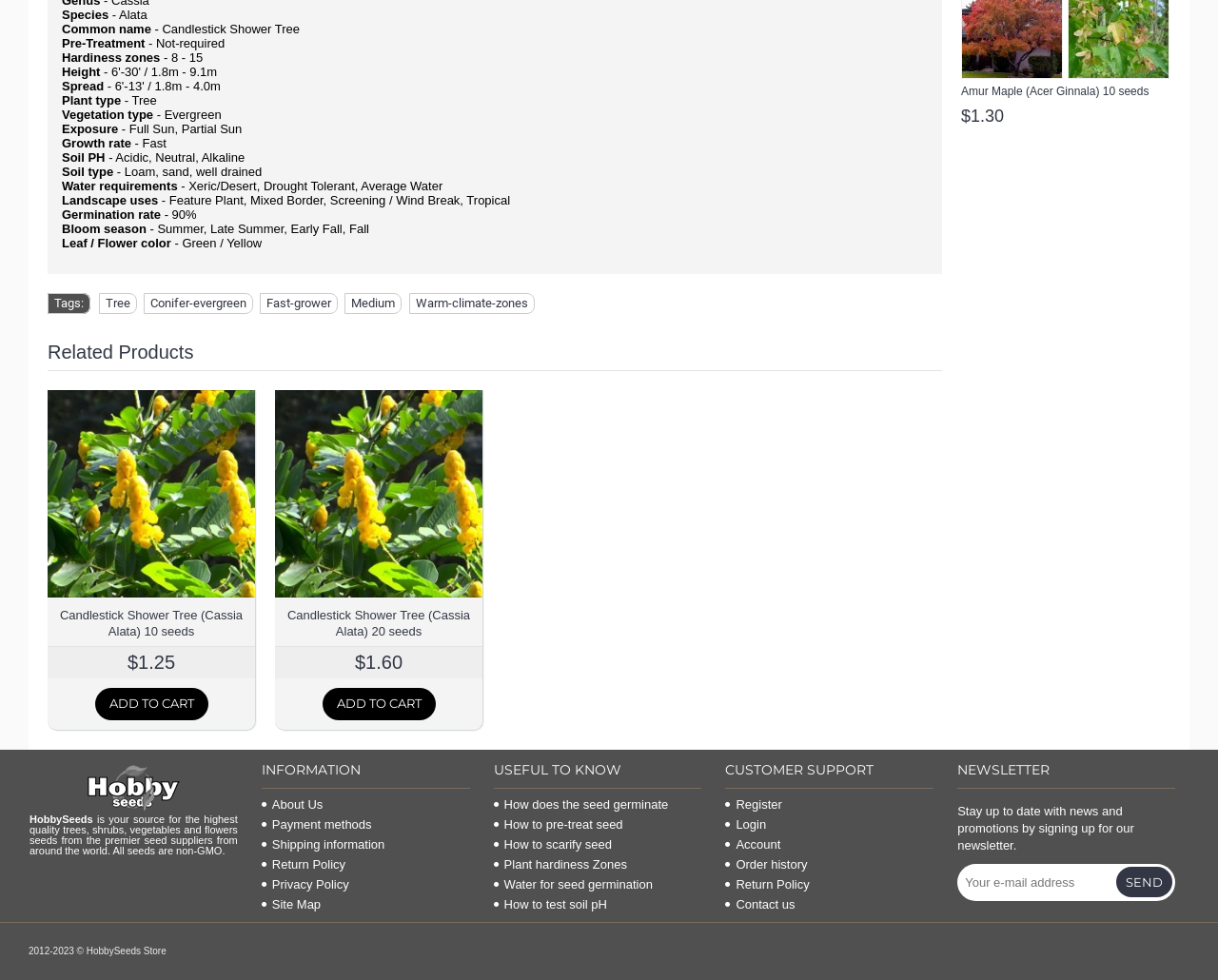Give a short answer using one word or phrase for the question:
What is the price of Amur Maple seeds?

$1.30